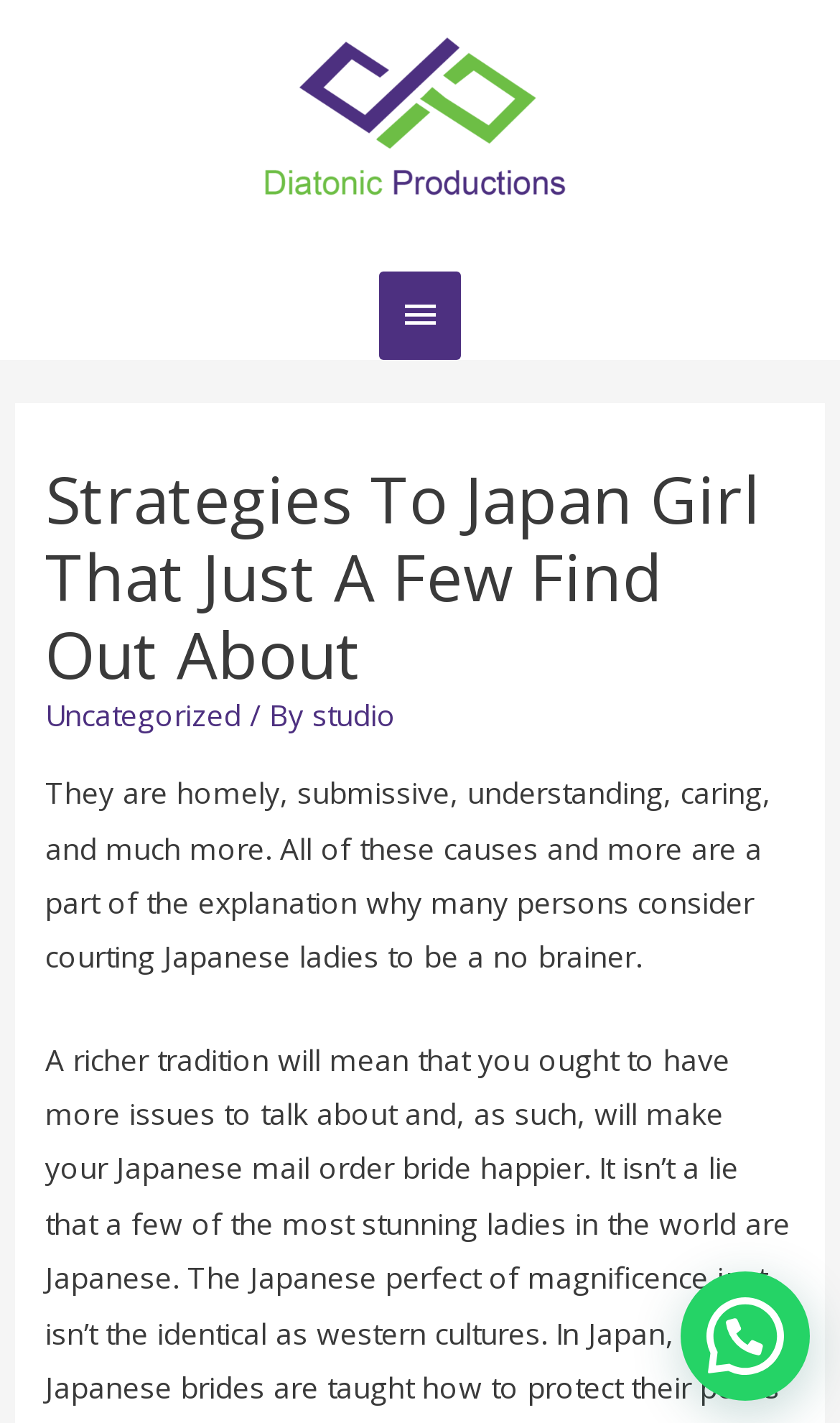Please find the bounding box coordinates in the format (top-left x, top-left y, bottom-right x, bottom-right y) for the given element description. Ensure the coordinates are floating point numbers between 0 and 1. Description: Follow

None